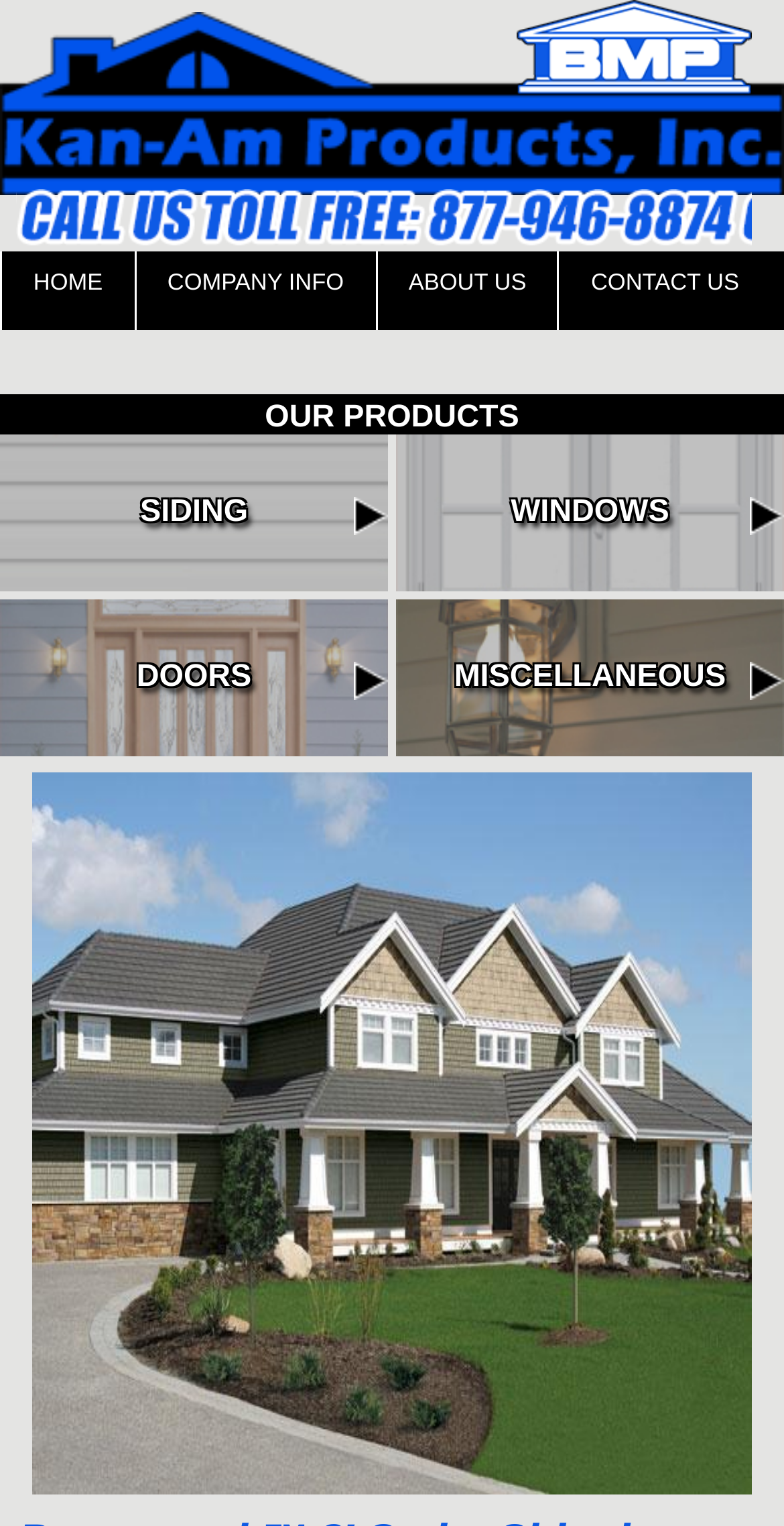Determine the bounding box coordinates in the format (top-left x, top-left y, bottom-right x, bottom-right y). Ensure all values are floating point numbers between 0 and 1. Identify the bounding box of the UI element described by: Home

[0.003, 0.164, 0.171, 0.216]